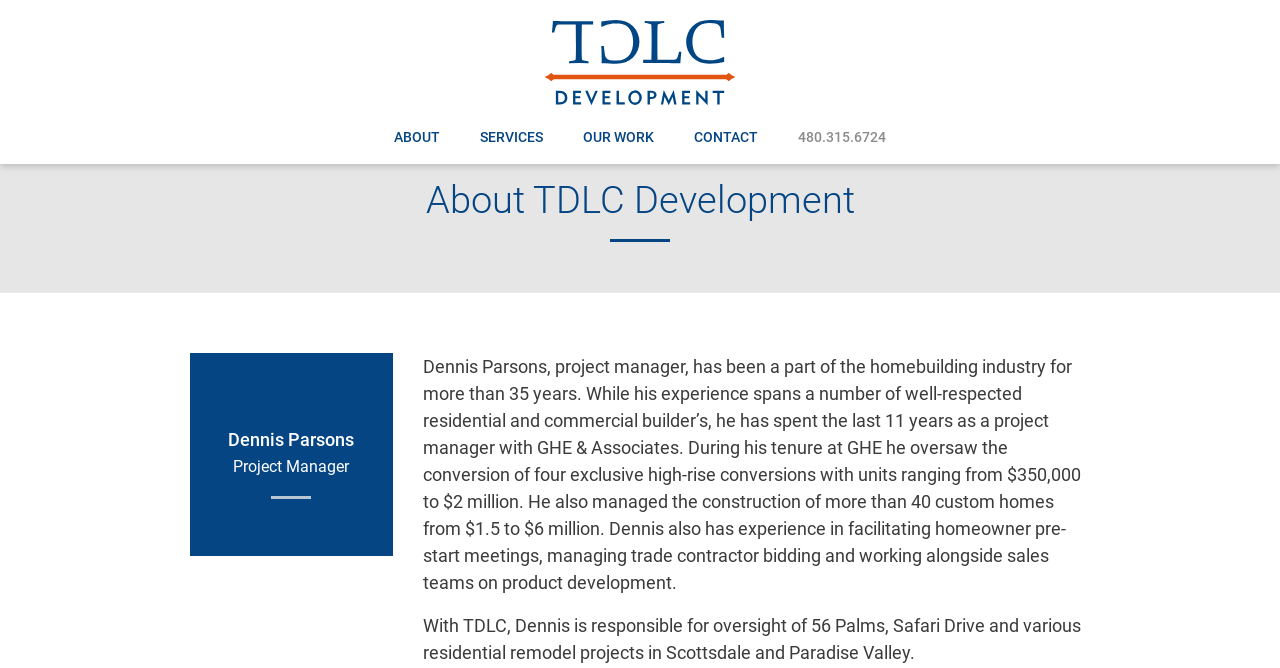How many years of experience does Dennis Parsons have in the homebuilding industry?
Using the visual information, respond with a single word or phrase.

more than 35 years